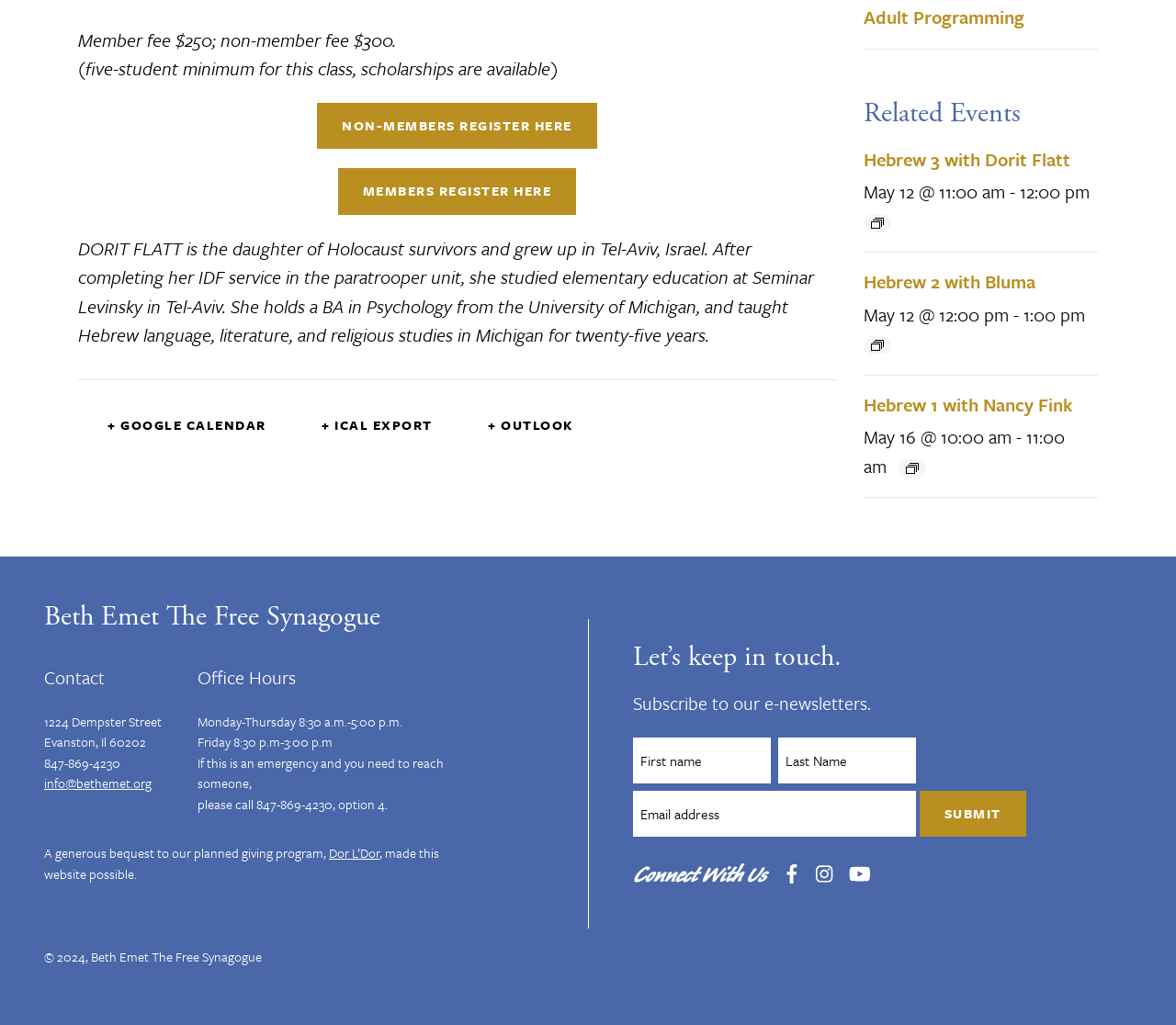Given the element description Members Register Here, identify the bounding box coordinates for the UI element on the webpage screenshot. The format should be (top-left x, top-left y, bottom-right x, bottom-right y), with values between 0 and 1.

[0.287, 0.164, 0.49, 0.209]